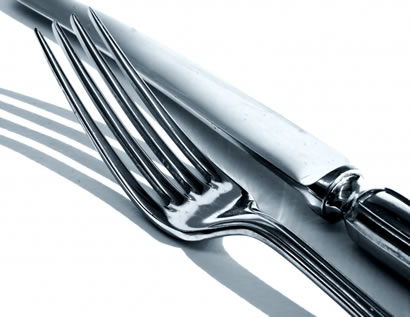Explain in detail what you see in the image.

The image beautifully captures a close-up of a metallic fork and knife, elegantly arranged. The shiny silver surface reflects light, highlighting the sleek design of the utensils. The fork's tines stand out prominently against the backdrop, casting intriguing shadows that add depth and texture to the composition. This visual juxtaposition of the fork and knife embodies a theme of dining and culinary exploration, resonating with the story in the accompanying blog post, which discusses the discovery of magnetic utensils. The overall monochromatic tone enhances the modern aesthetic, inviting viewers to contemplate the relationship between simplicity and functionality in everyday dining experiences.